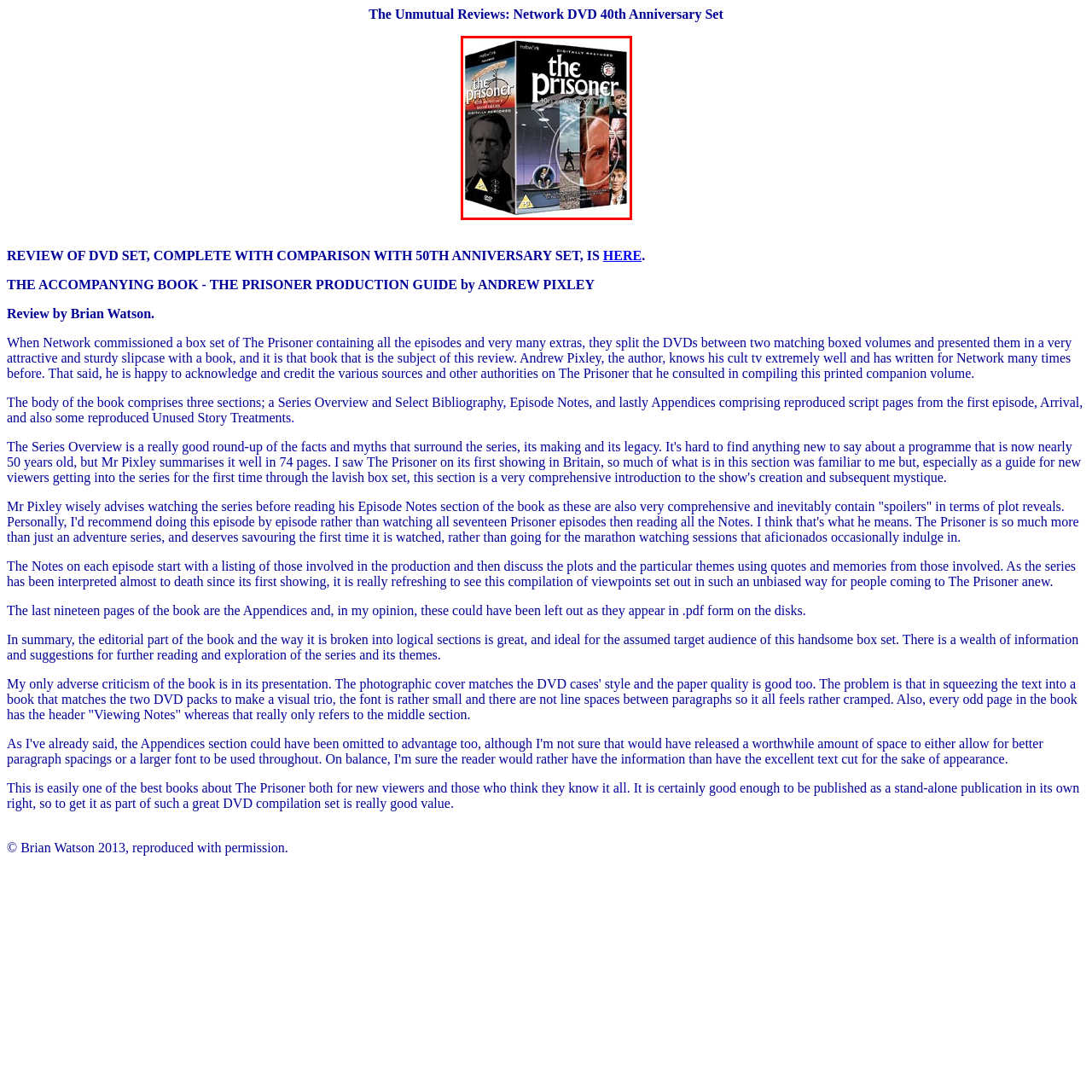Who played the main character in the series?
Look at the image within the red bounding box and respond with a single word or phrase.

Patrick McGoohan